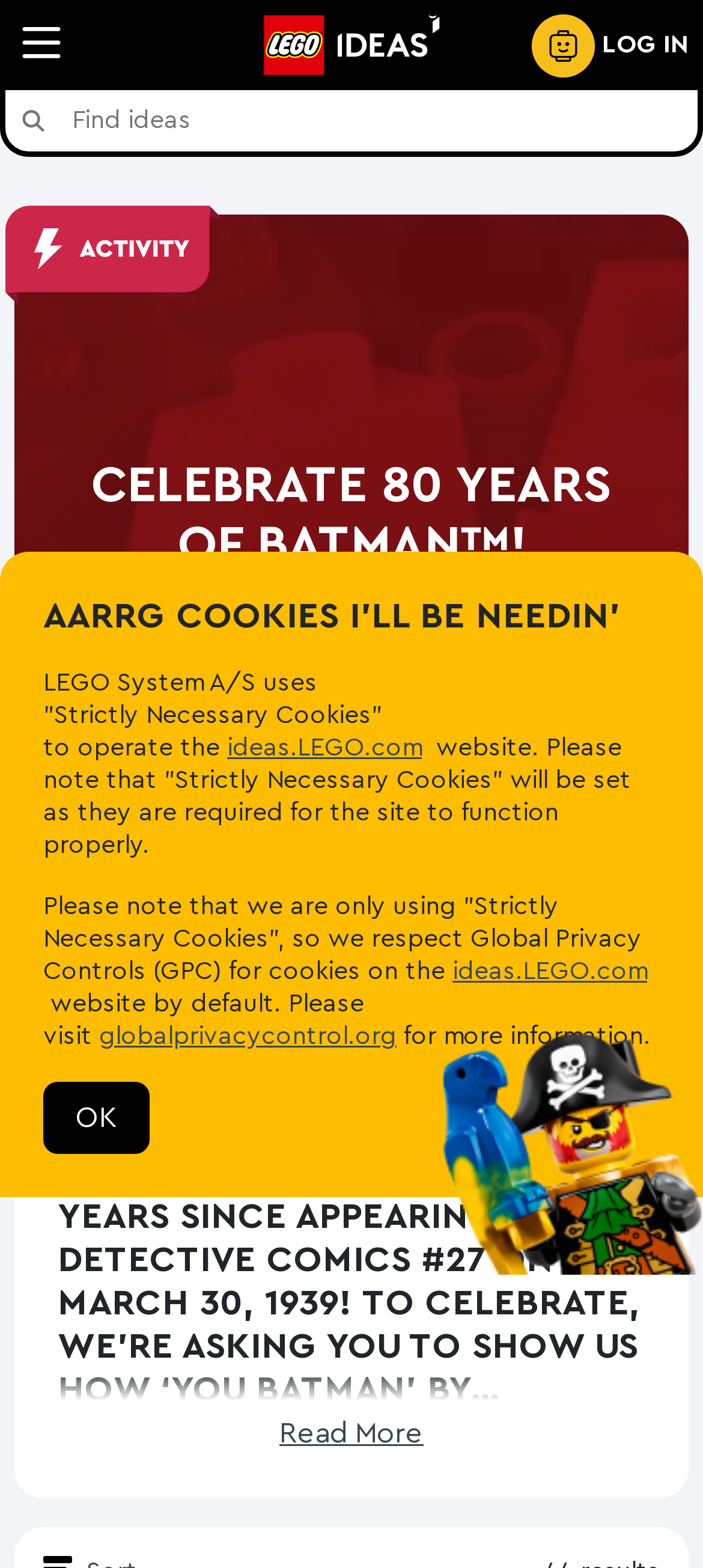Please respond in a single word or phrase: 
What is the deadline for the current activity?

Not specified